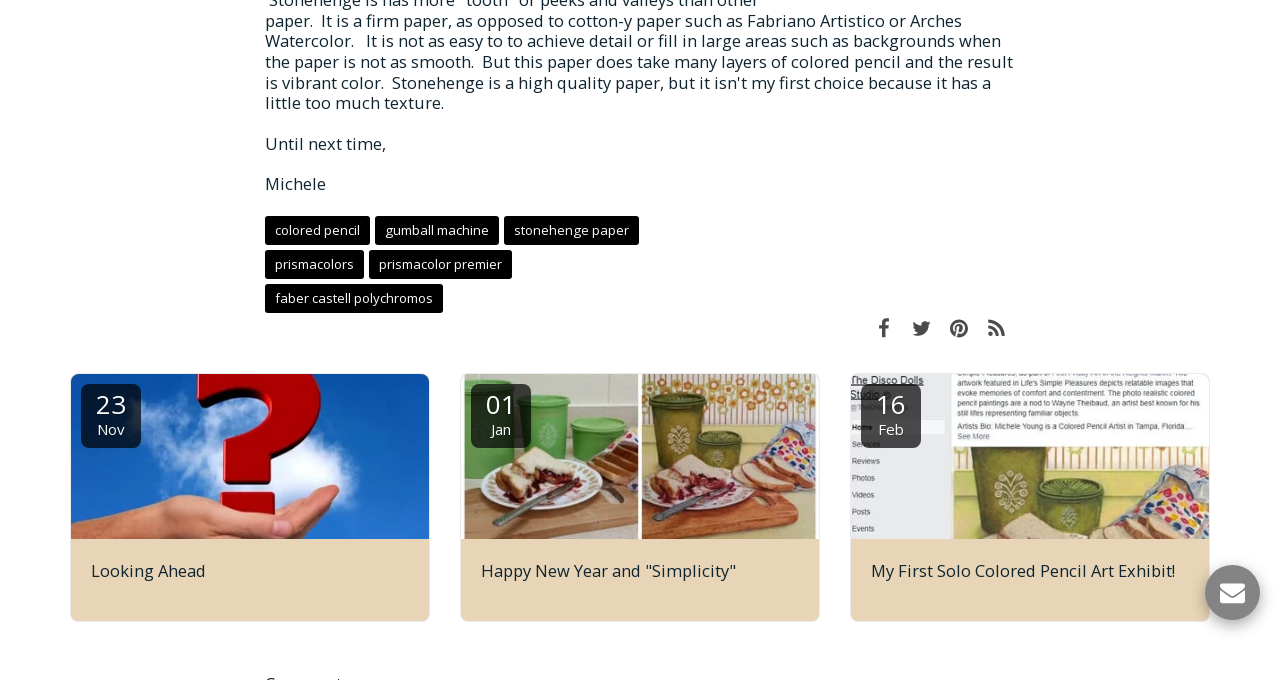Using the element description provided, determine the bounding box coordinates in the format (top-left x, top-left y, bottom-right x, bottom-right y). Ensure that all values are floating point numbers between 0 and 1. Element description: parent_node: 16

[0.665, 0.55, 0.945, 0.793]